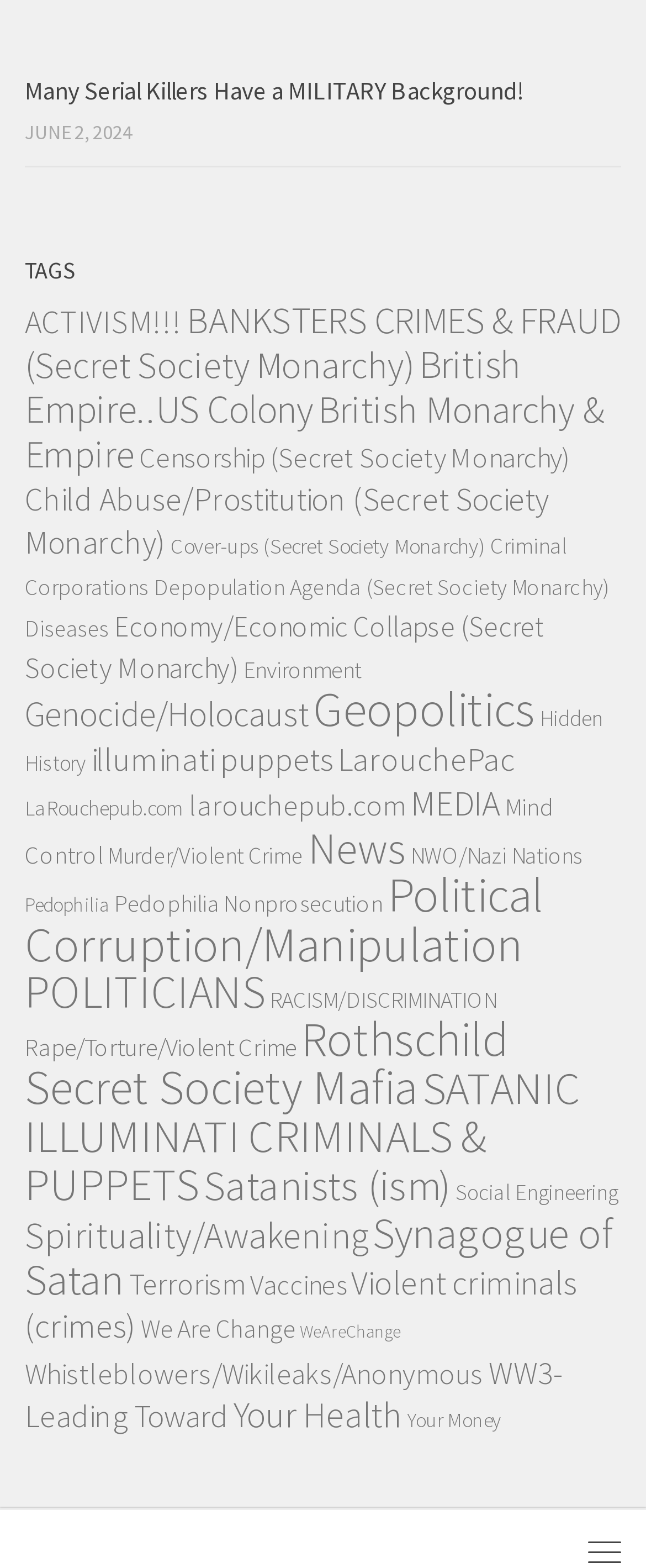Please specify the bounding box coordinates of the clickable region necessary for completing the following instruction: "View 'British Empire..US Colony' articles". The coordinates must consist of four float numbers between 0 and 1, i.e., [left, top, right, bottom].

[0.038, 0.217, 0.805, 0.276]